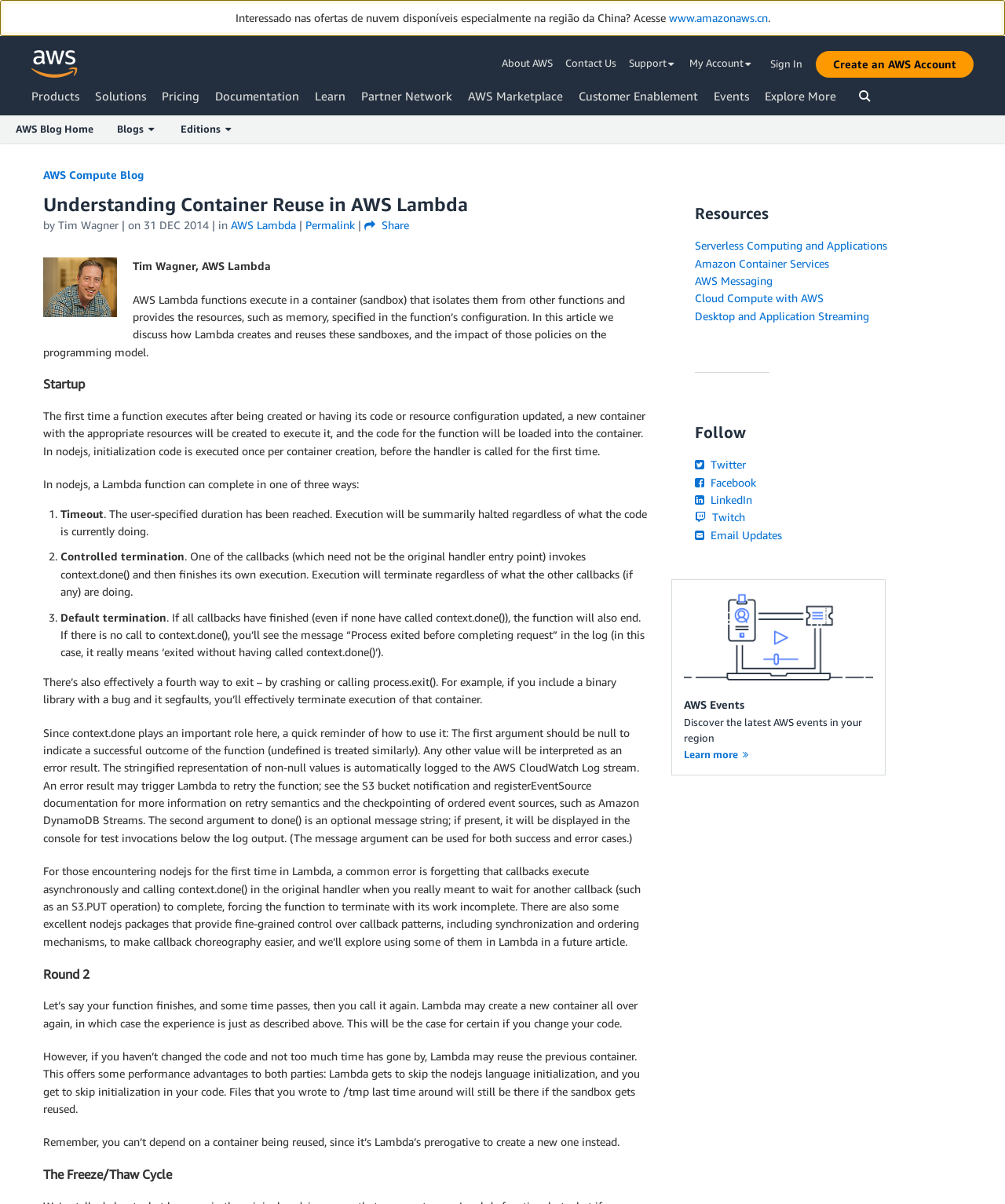Determine the coordinates of the bounding box that should be clicked to complete the instruction: "Read the 'Understanding Container Reuse in AWS Lambda' article". The coordinates should be represented by four float numbers between 0 and 1: [left, top, right, bottom].

[0.043, 0.159, 0.645, 0.18]